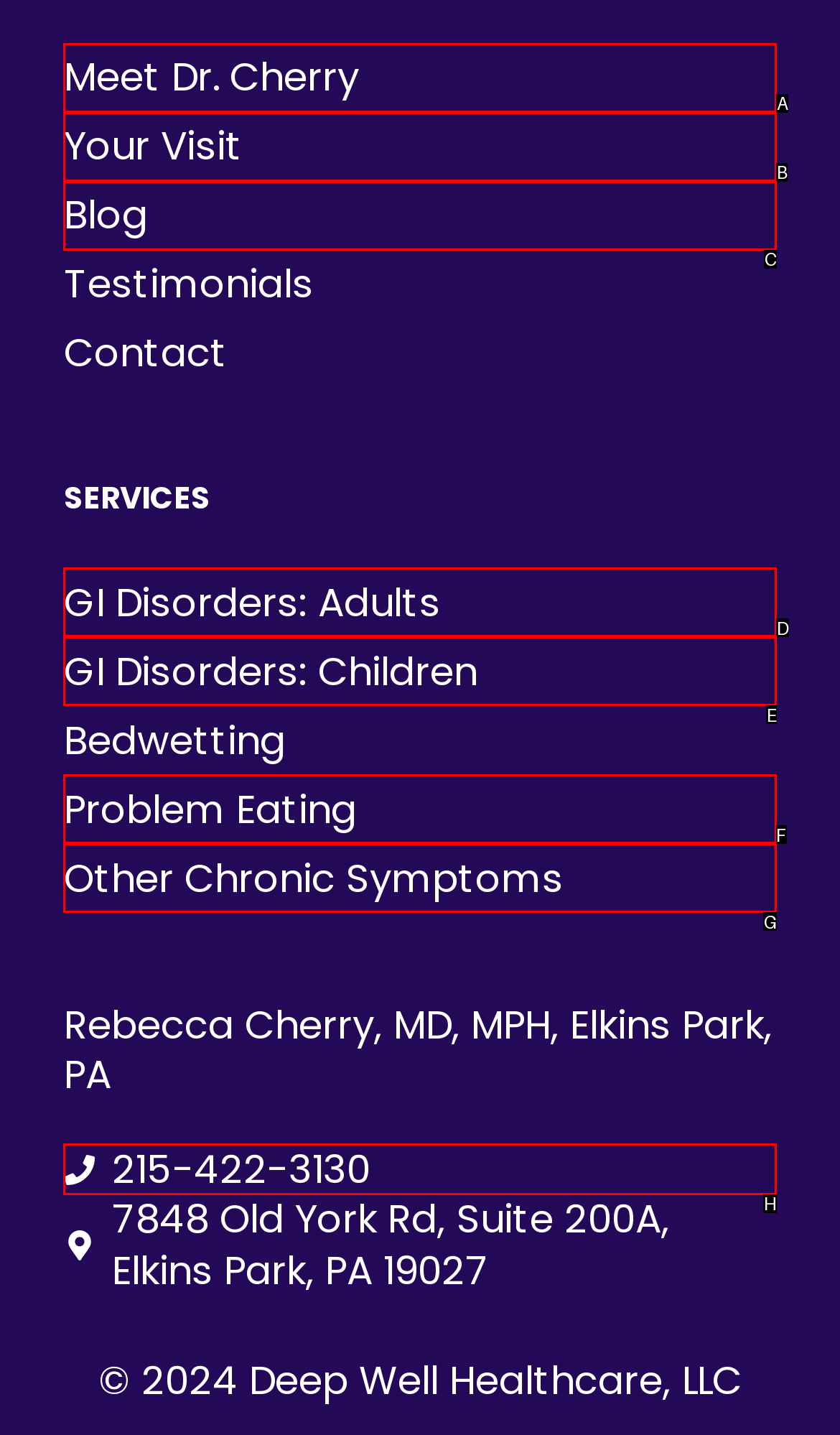Determine the letter of the element I should select to fulfill the following instruction: Learn about Problem Eating. Just provide the letter.

F